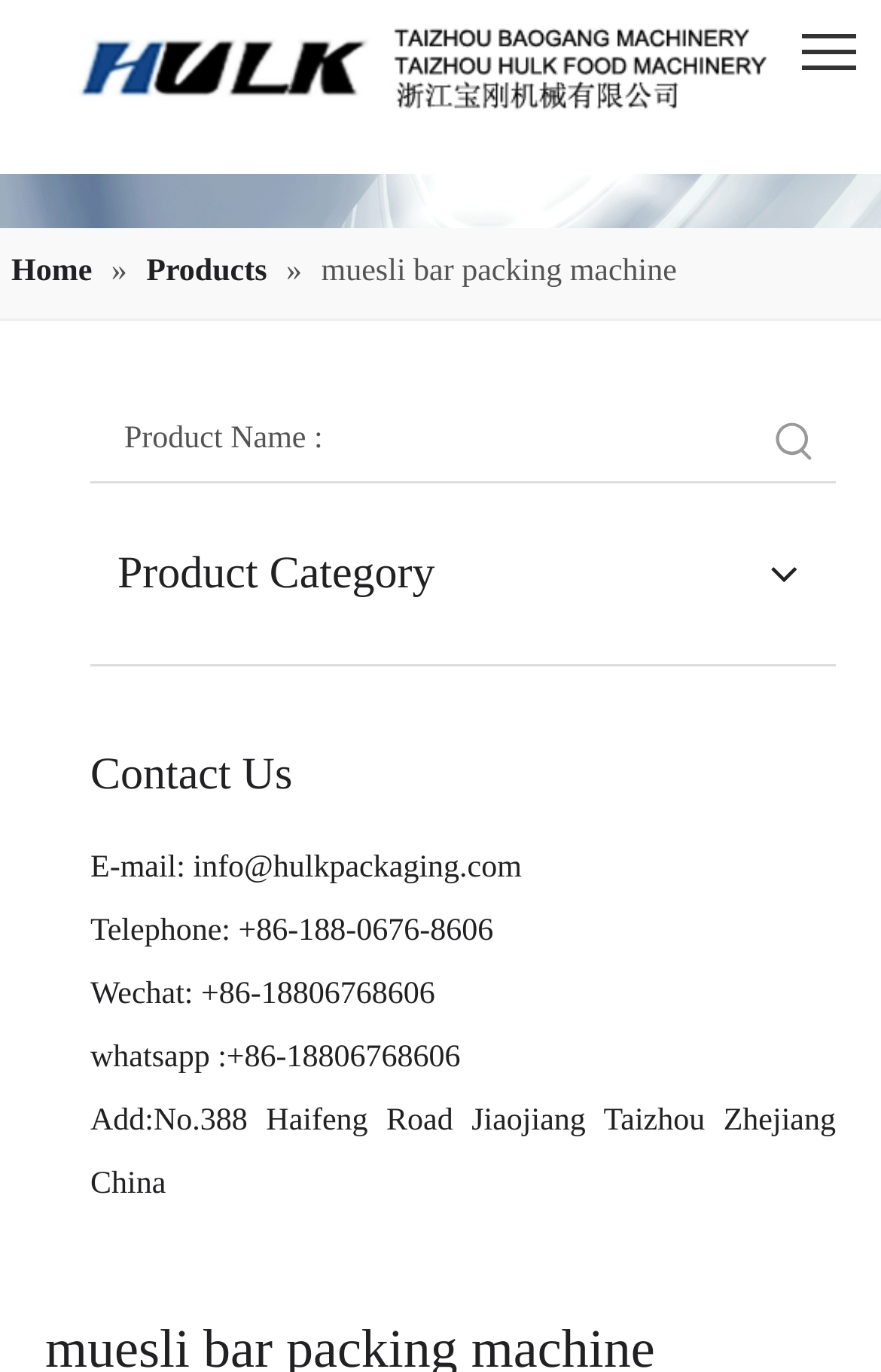Identify the bounding box coordinates of the section that should be clicked to achieve the task described: "view product categories".

[0.103, 0.55, 0.949, 0.649]